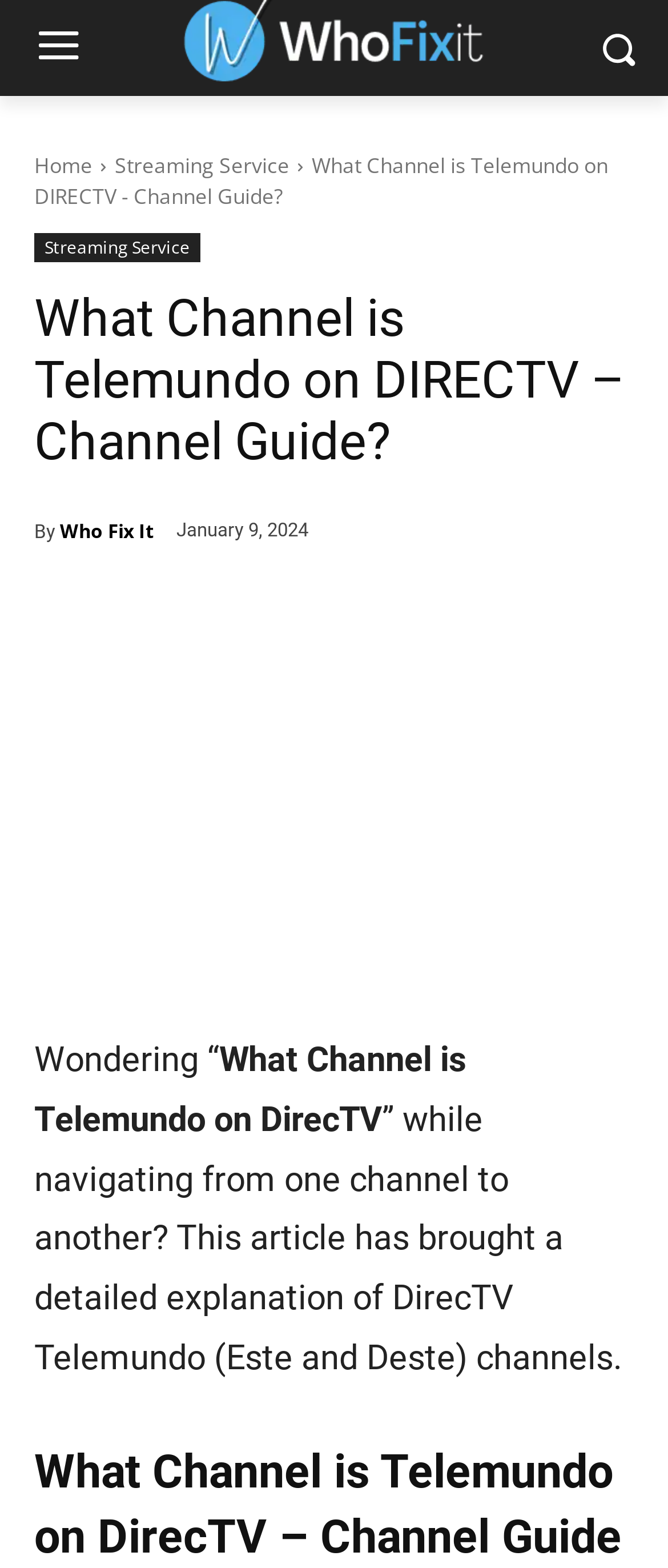Determine the bounding box for the UI element that matches this description: "Who Fix It".

[0.09, 0.322, 0.231, 0.355]